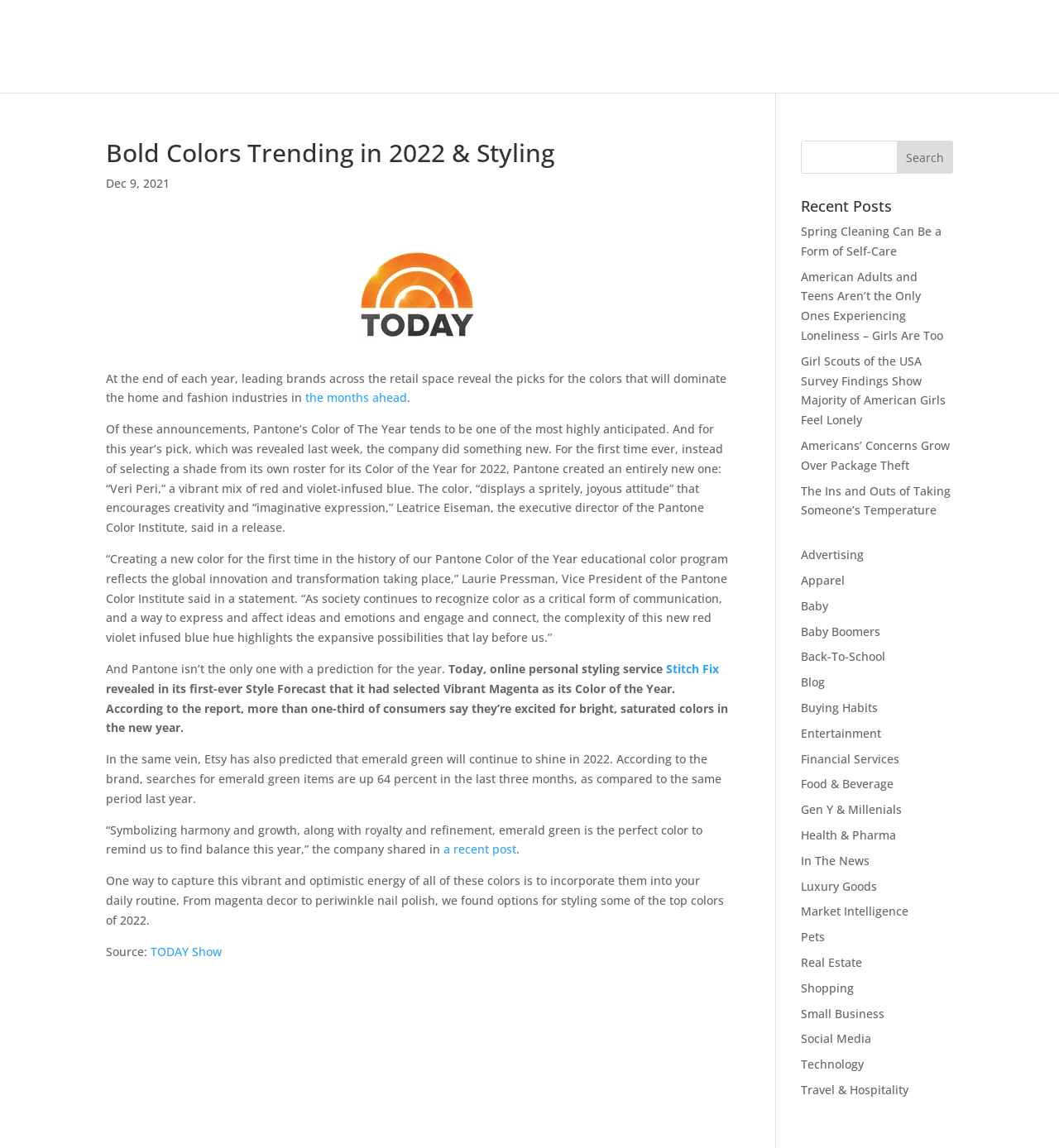What is the name of the company that created a new color for the first time?
Using the image, answer in one word or phrase.

Pantone